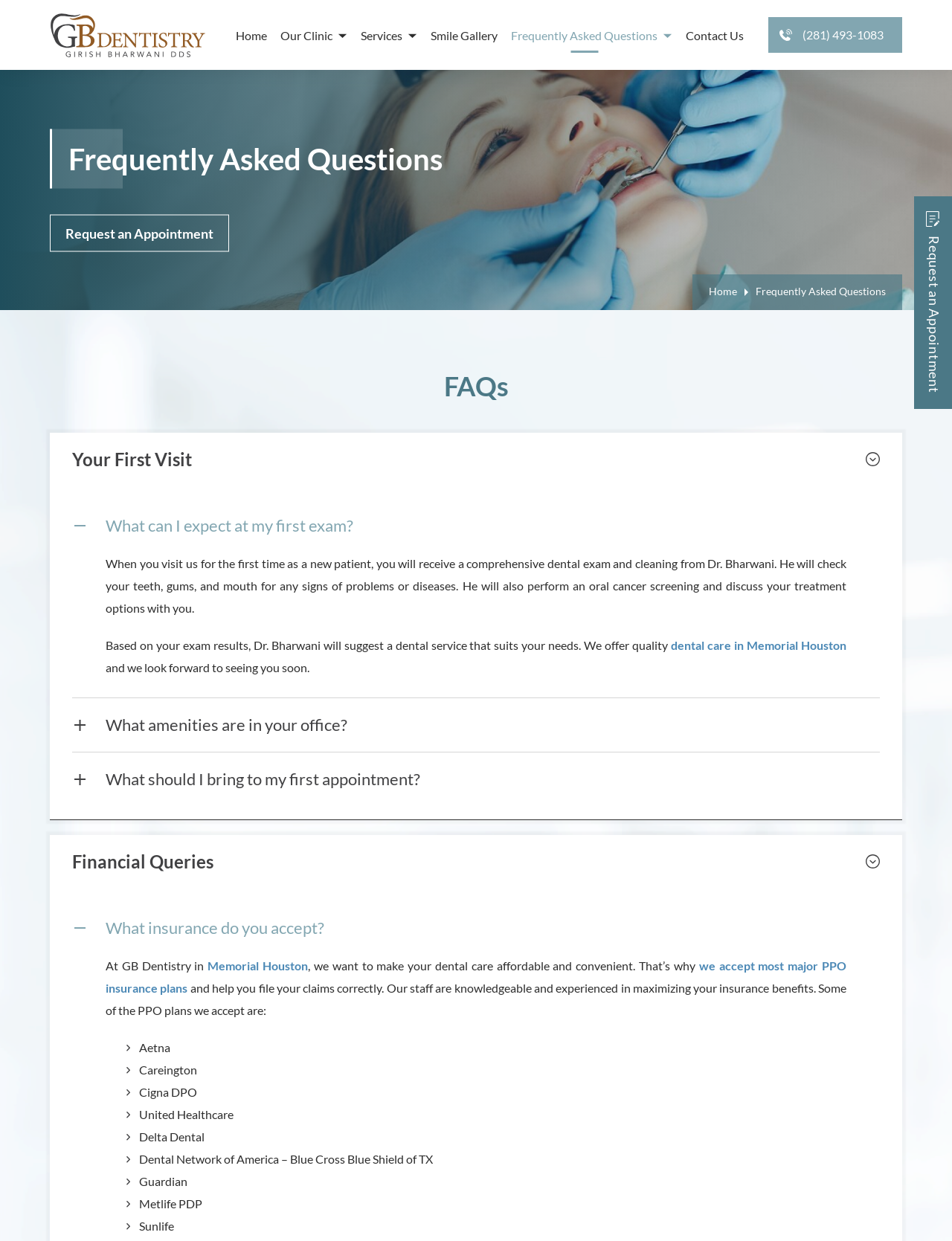Determine the bounding box coordinates of the clickable area required to perform the following instruction: "Expand the 'What can I expect at my first exam?' section". The coordinates should be represented as four float numbers between 0 and 1: [left, top, right, bottom].

[0.076, 0.402, 0.924, 0.445]